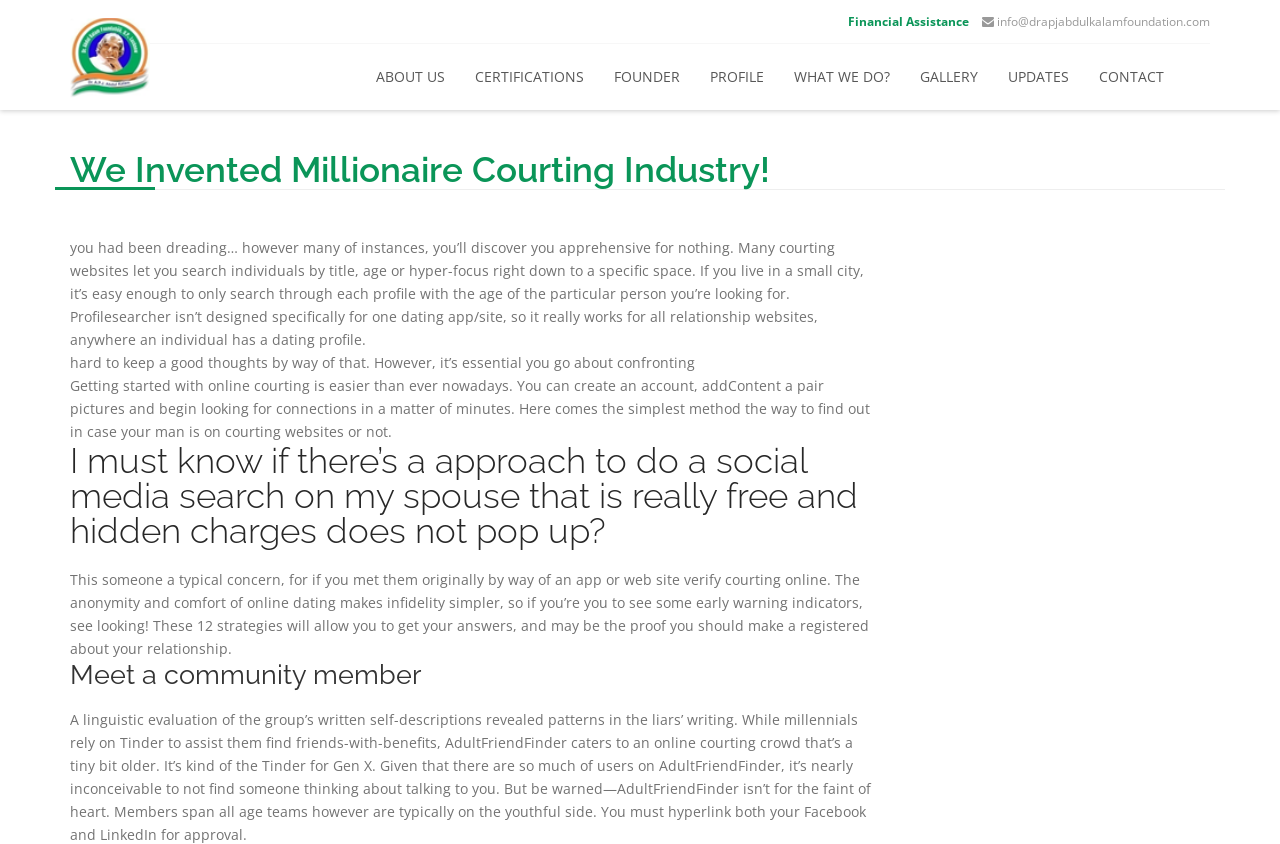Produce an elaborate caption capturing the essence of the webpage.

The webpage is about Dr. Abdul Kalam Foundation (Regd.), which claims to have invented the millionaire courting industry. At the top, there is a logo of the foundation, accompanied by a link to the foundation's name. Below the logo, there are several links to different sections of the website, including "ABOUT US", "CERTIFICATIONS", "FOUNDER", "PROFILE", "WHAT WE DO?", "GALLERY", "UPDATES", and "CONTACT". These links are arranged horizontally across the page.

The main content of the webpage is divided into several sections. The first section has a heading that reads "We Invented Millionaire Courting Industry!" and is followed by a paragraph of text that discusses online dating and how it can be easy to search for people on dating websites. The next section has a heading that asks if there's a way to do a social media search on a spouse without hidden charges, and is followed by a paragraph of text that discusses the anonymity of online dating and how it can make infidelity easier.

The third section has a heading that reads "Meet a community member" and is followed by a long paragraph of text that discusses online dating platforms, including Tinder and AdultFriendFinder, and how they cater to different age groups. The text also mentions that AdultFriendFinder is not for the faint of heart and requires linking both Facebook and LinkedIn for approval.

There are also two links at the top right corner of the page, one for "Financial Assistance" and another for the foundation's email address.